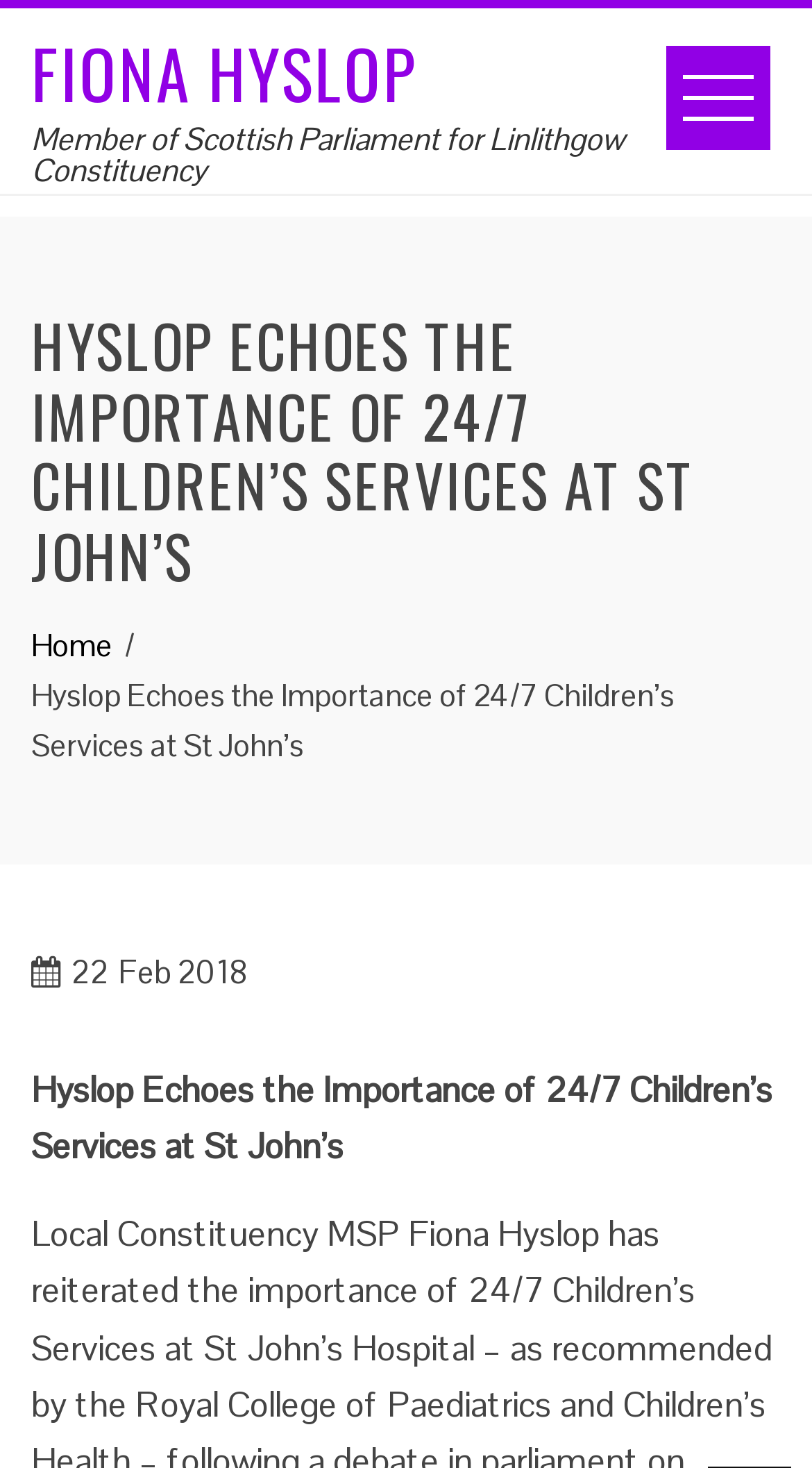Give a one-word or short phrase answer to the question: 
What is the topic of the webpage?

24/7 Children's Services